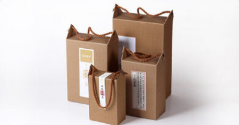Give an in-depth description of what is happening in the image.

The image showcases a collection of custom handle boxes, designed for various practical uses. These aesthetically pleasing cardboard boxes are elegantly presented in different sizes, each featuring stylish handles that enhance their functionality. The minimalist design is complemented by subtle branding elements, making them ideal for packaging gifts or goods in a professional manner. The arrangement showcases both the versatility and appeal of custom packaging solutions, reflecting modern design trends in the packaging industry.